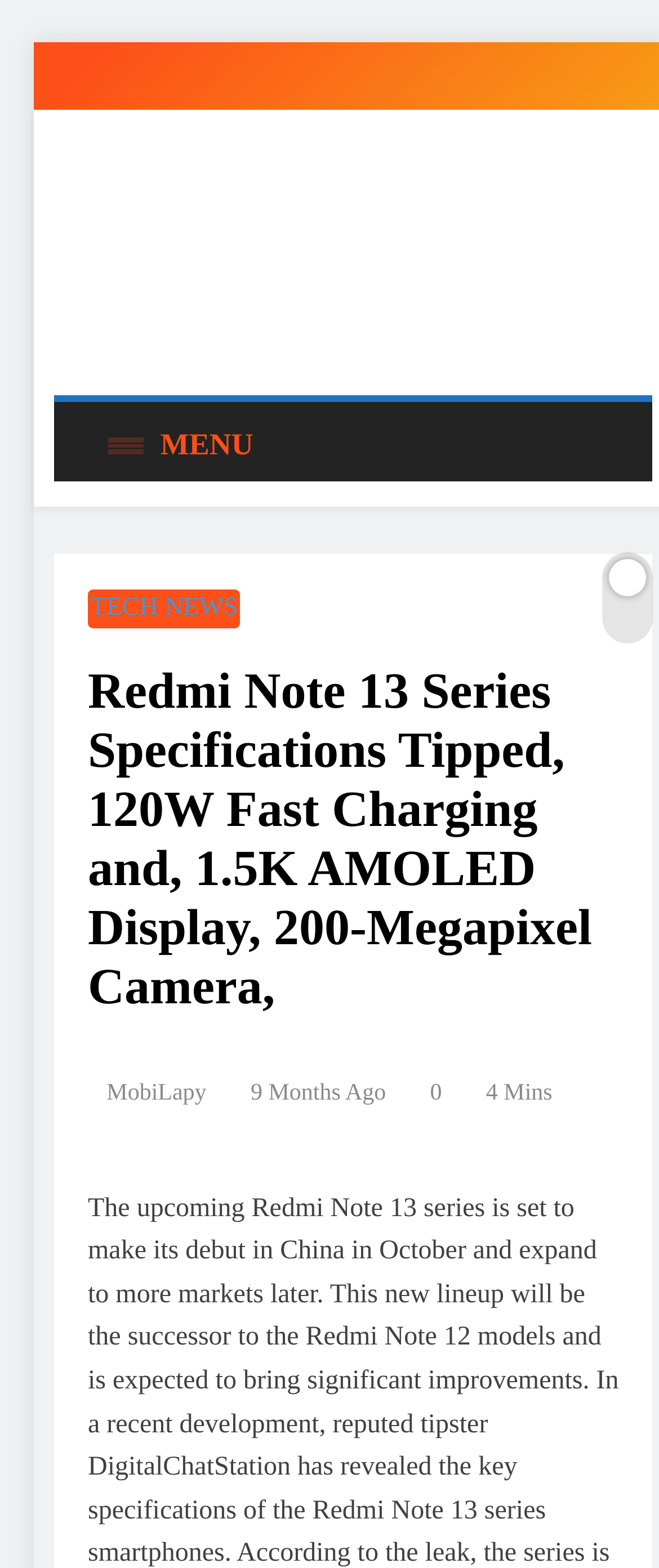How many minutes does it take to read the article?
Give a one-word or short phrase answer based on the image.

4 Mins